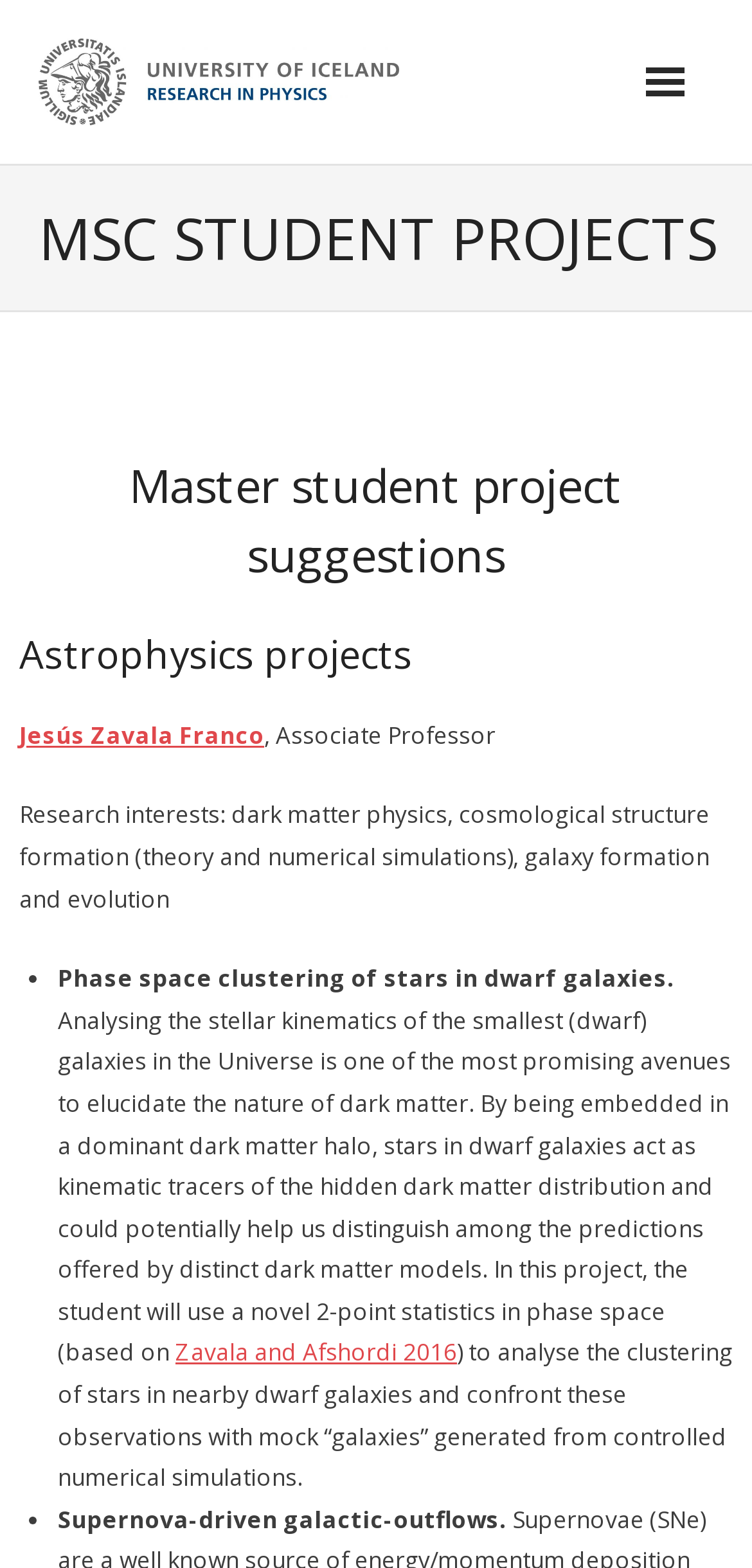Use one word or a short phrase to answer the question provided: 
What is the title of the first project suggestion?

Phase space clustering of stars in dwarf galaxies